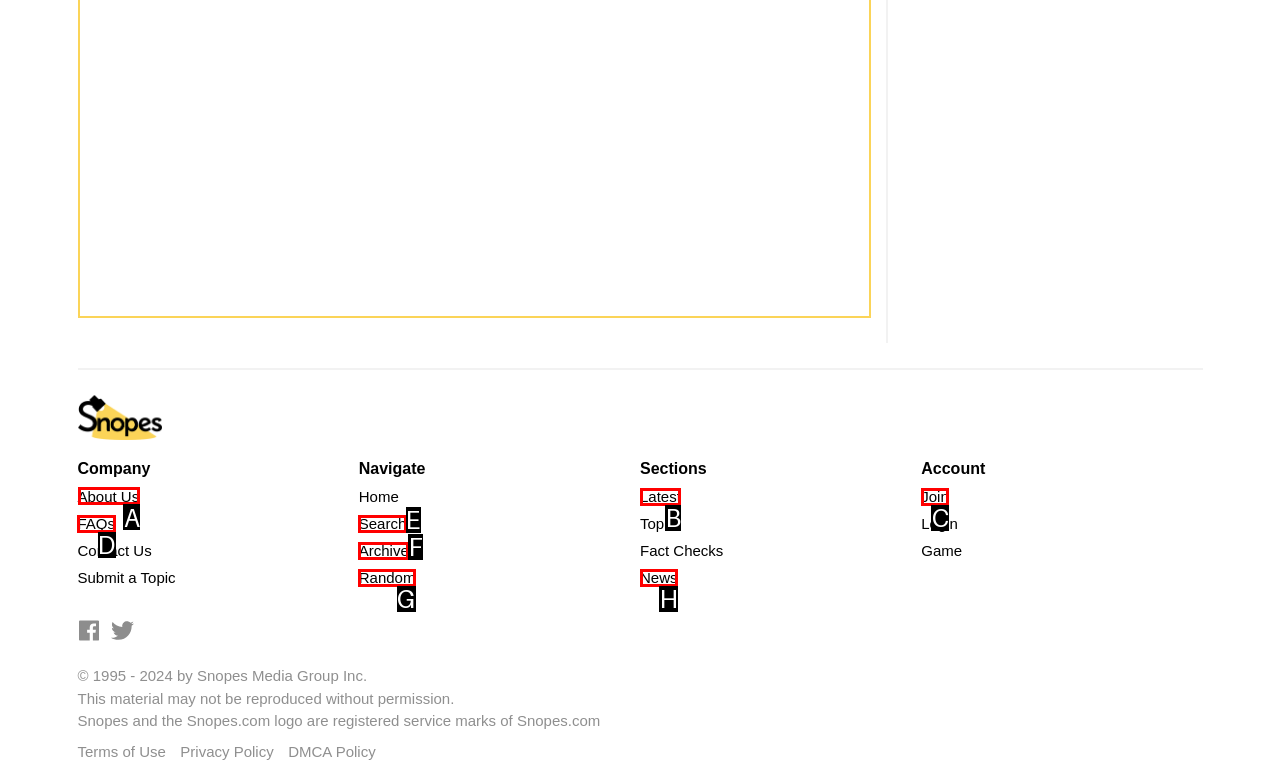Pick the right letter to click to achieve the task: Click the 'image_pdf' link
Answer with the letter of the correct option directly.

None